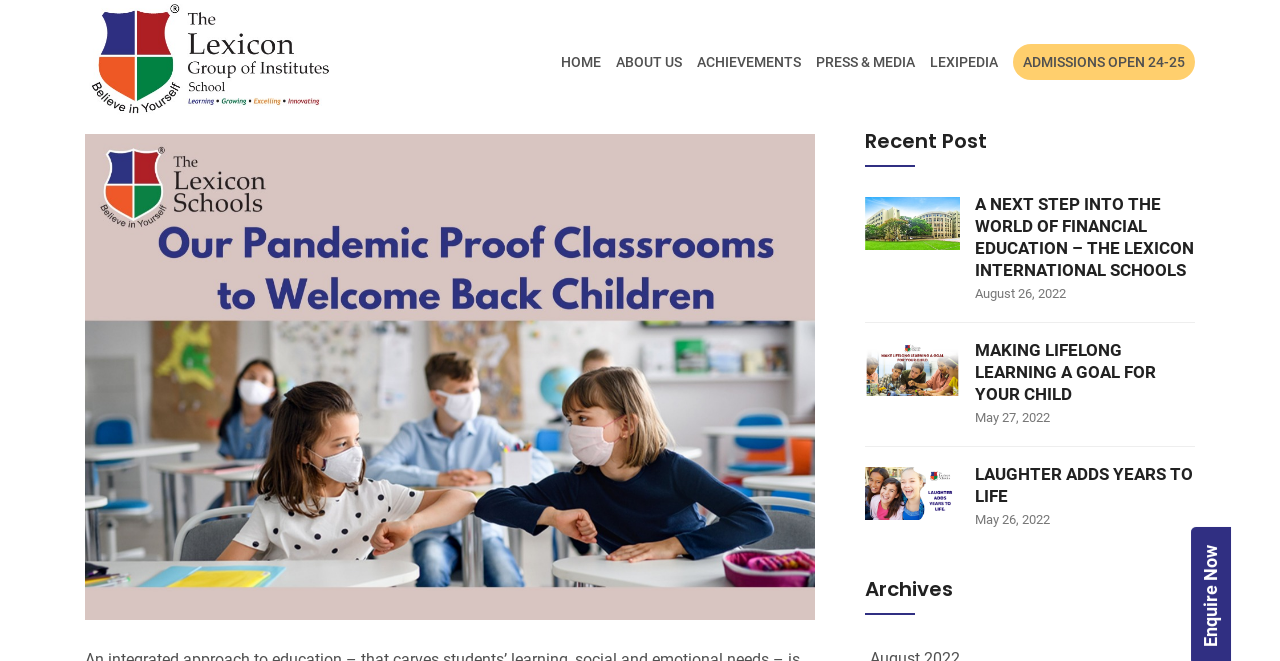Specify the bounding box coordinates of the element's region that should be clicked to achieve the following instruction: "read about pandemic proof classrooms". The bounding box coordinates consist of four float numbers between 0 and 1, in the format [left, top, right, bottom].

[0.791, 0.066, 0.934, 0.121]